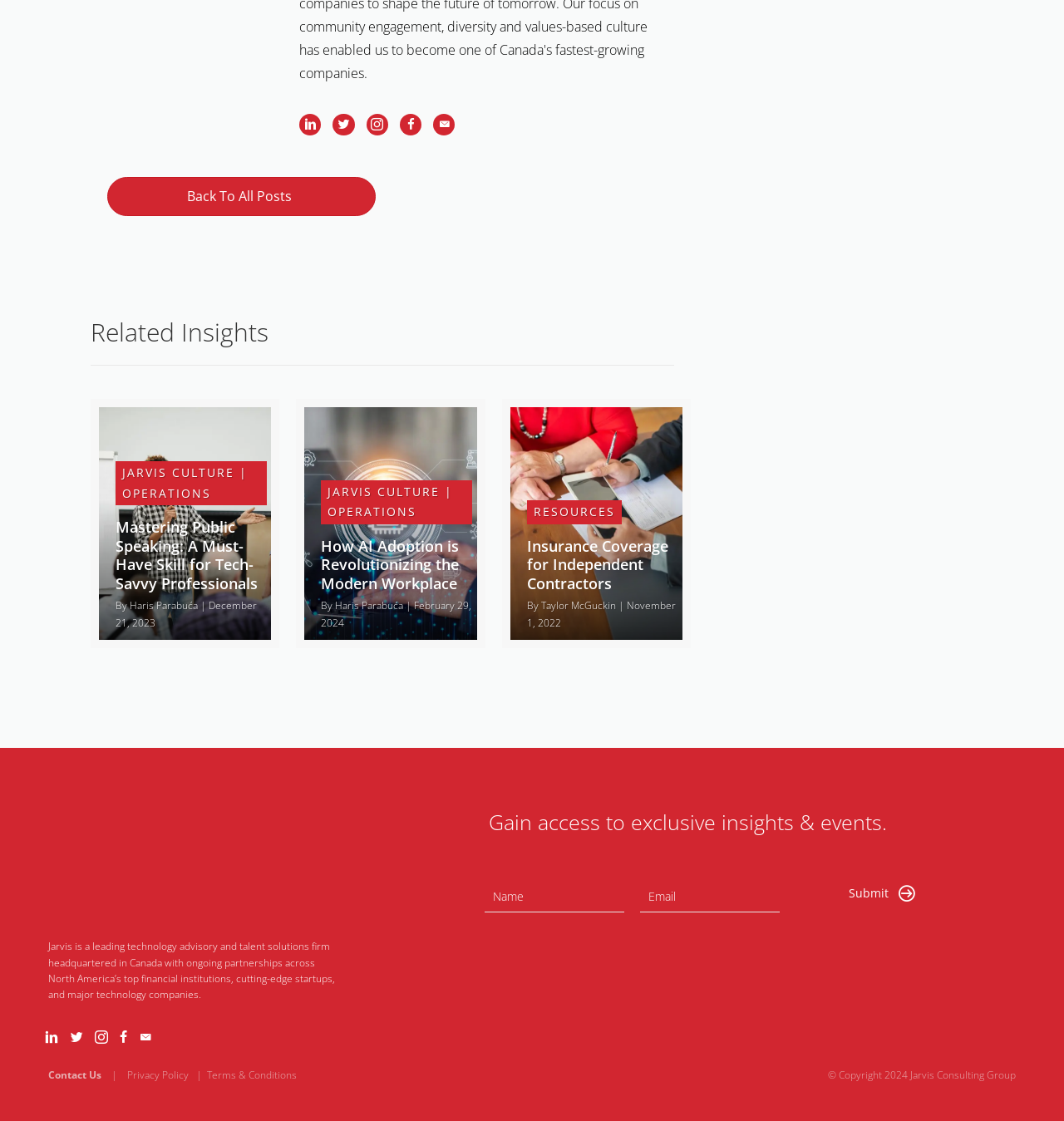Please identify the bounding box coordinates of the element I need to click to follow this instruction: "Read about Dorset Tech".

None